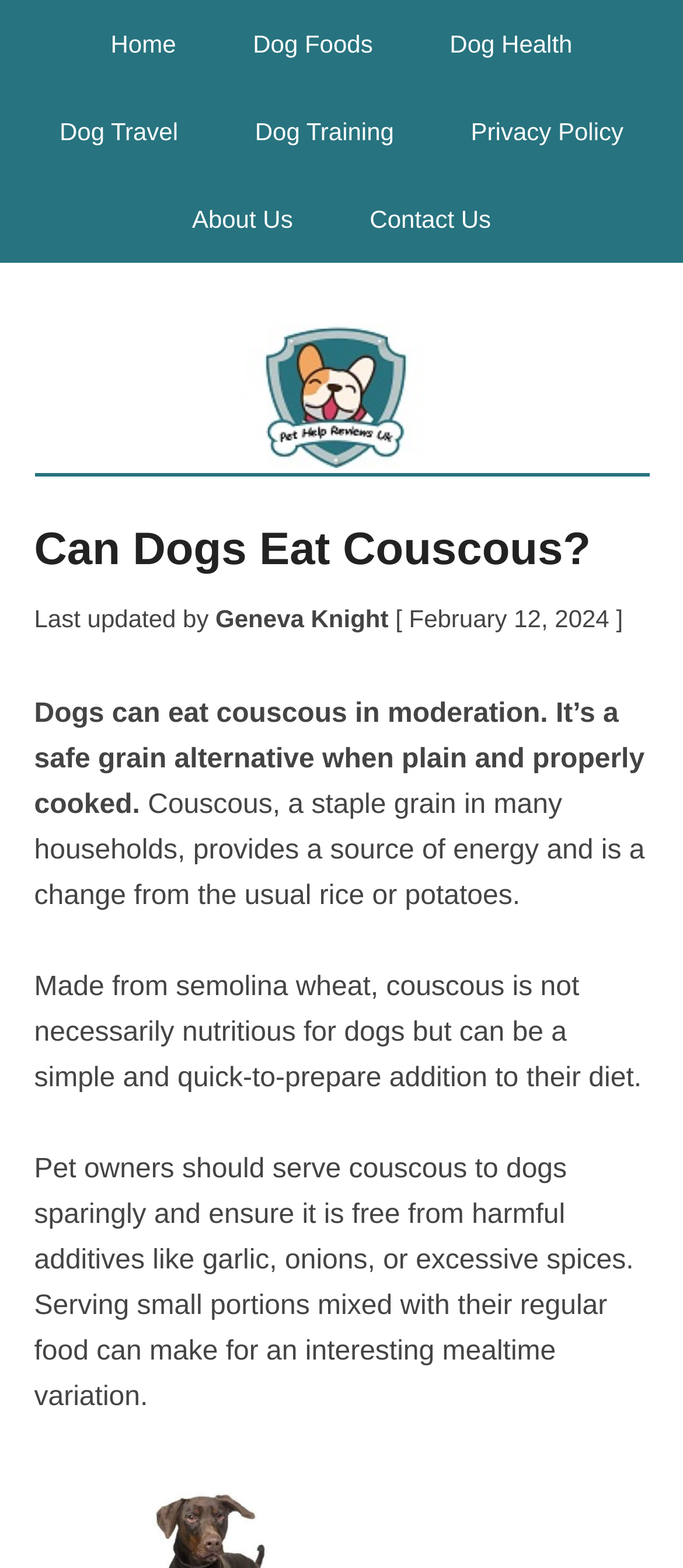What is the purpose of serving couscous to dogs?
Answer the question with a detailed and thorough explanation.

I found this information by reading the paragraph that says 'Couscous, a staple grain in many households, provides a source of energy and is a change from the usual rice or potatoes'.